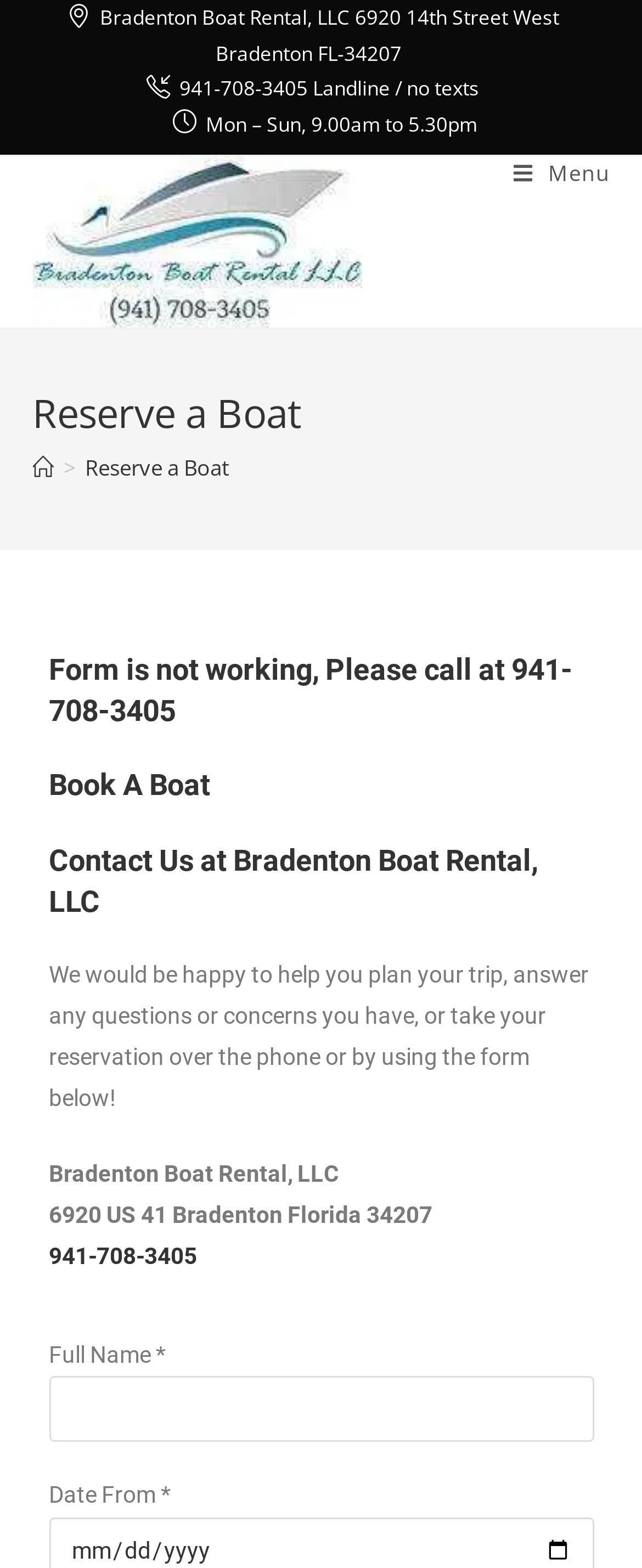Provide the bounding box coordinates of the area you need to click to execute the following instruction: "Fill in the full name field".

[0.076, 0.878, 0.924, 0.92]